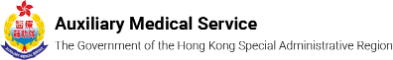Using the details in the image, give a detailed response to the question below:
What is the significance of this logo?

The significance of this logo can be inferred from the caption, which states that it is significant for identifying the Auxiliary Medical Services in various contexts, particularly in recruitment and official communications.